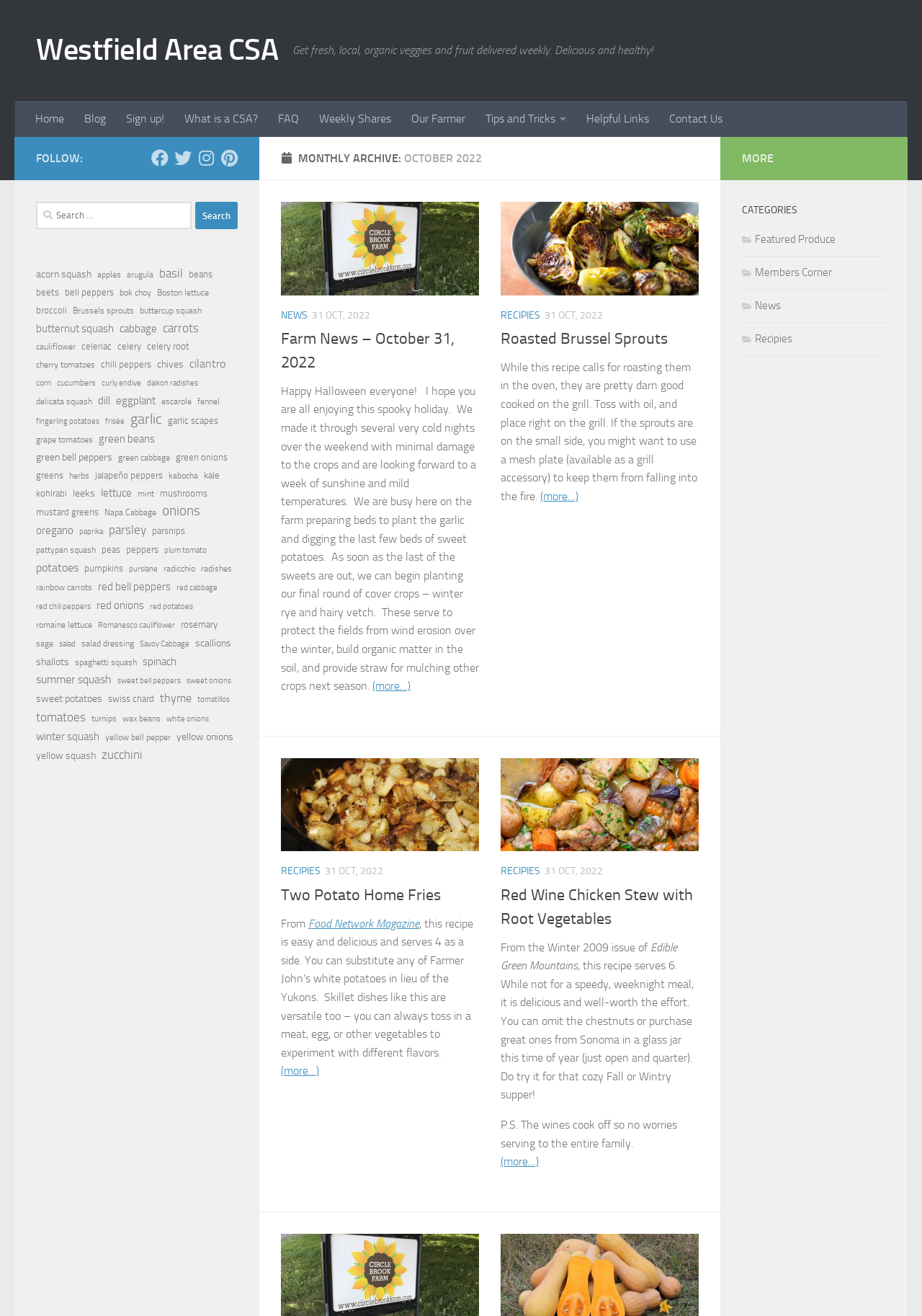Locate the bounding box coordinates of the clickable region to complete the following instruction: "View the next abstract."

None